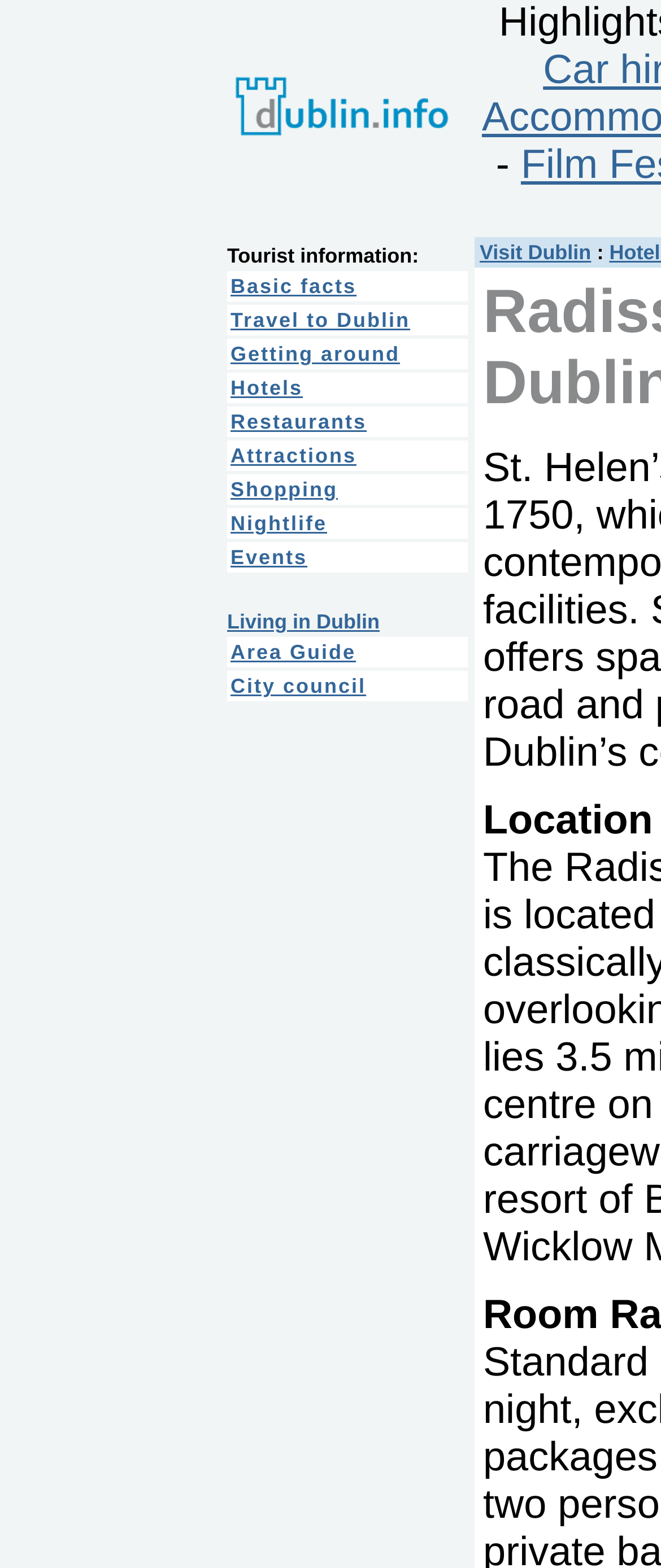Give a concise answer of one word or phrase to the question: 
What is the name of the hotel mentioned on this webpage?

Radisson SAS St. Helen's Hotel